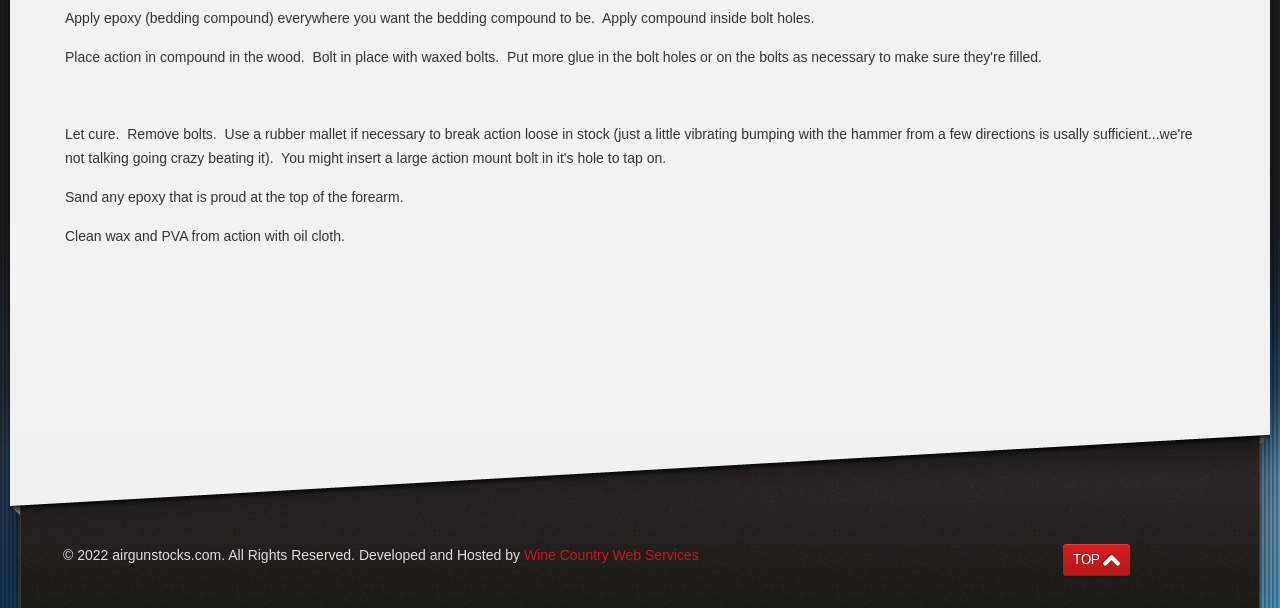What is the purpose of applying epoxy?
Provide a fully detailed and comprehensive answer to the question.

According to the instruction on the webpage, epoxy is applied everywhere the bedding compound is wanted, including inside bolt holes, which implies that the purpose of applying epoxy is to create a bedding compound.